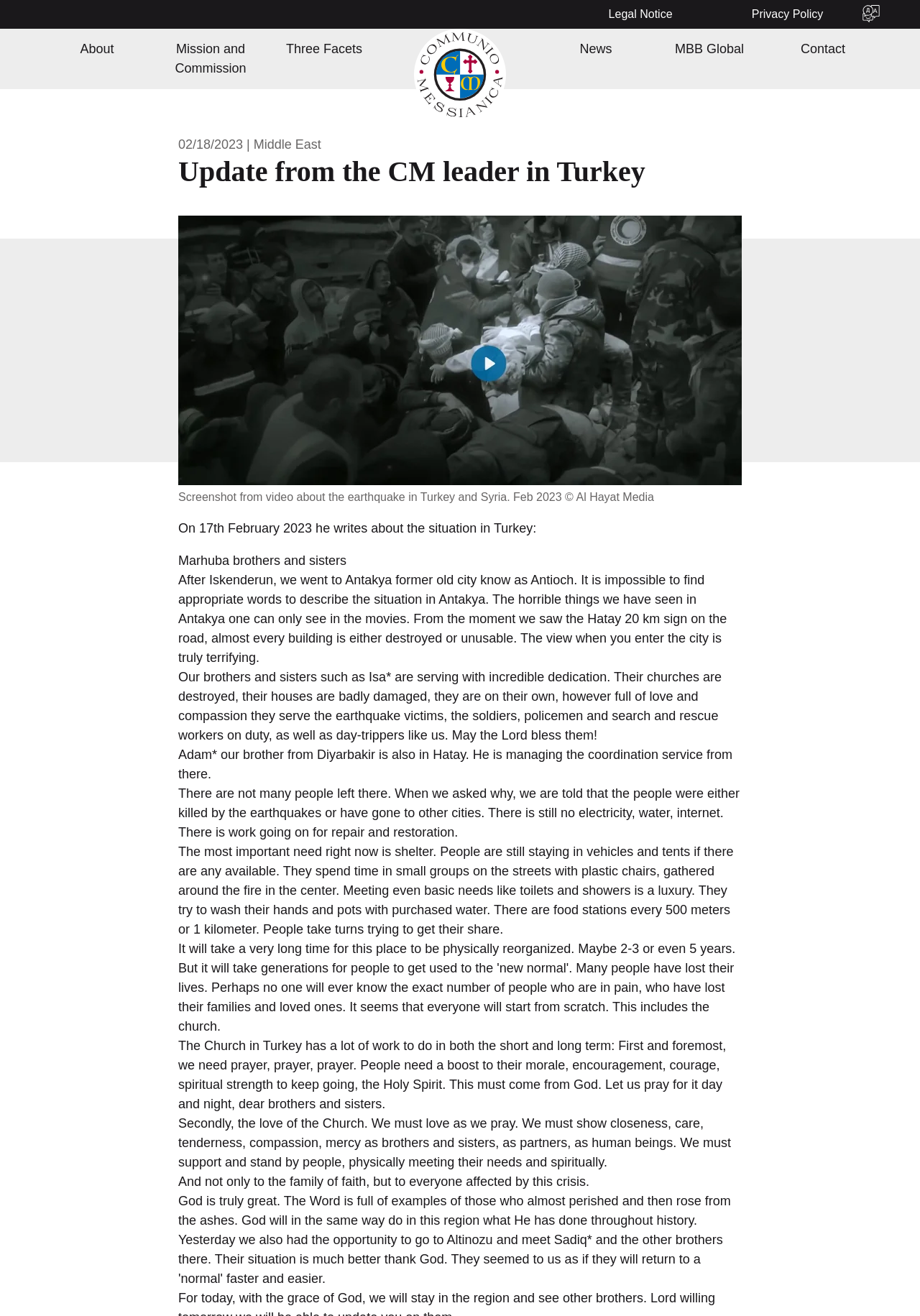Determine the bounding box coordinates for the region that must be clicked to execute the following instruction: "Contact the organization".

[0.87, 0.028, 0.919, 0.047]